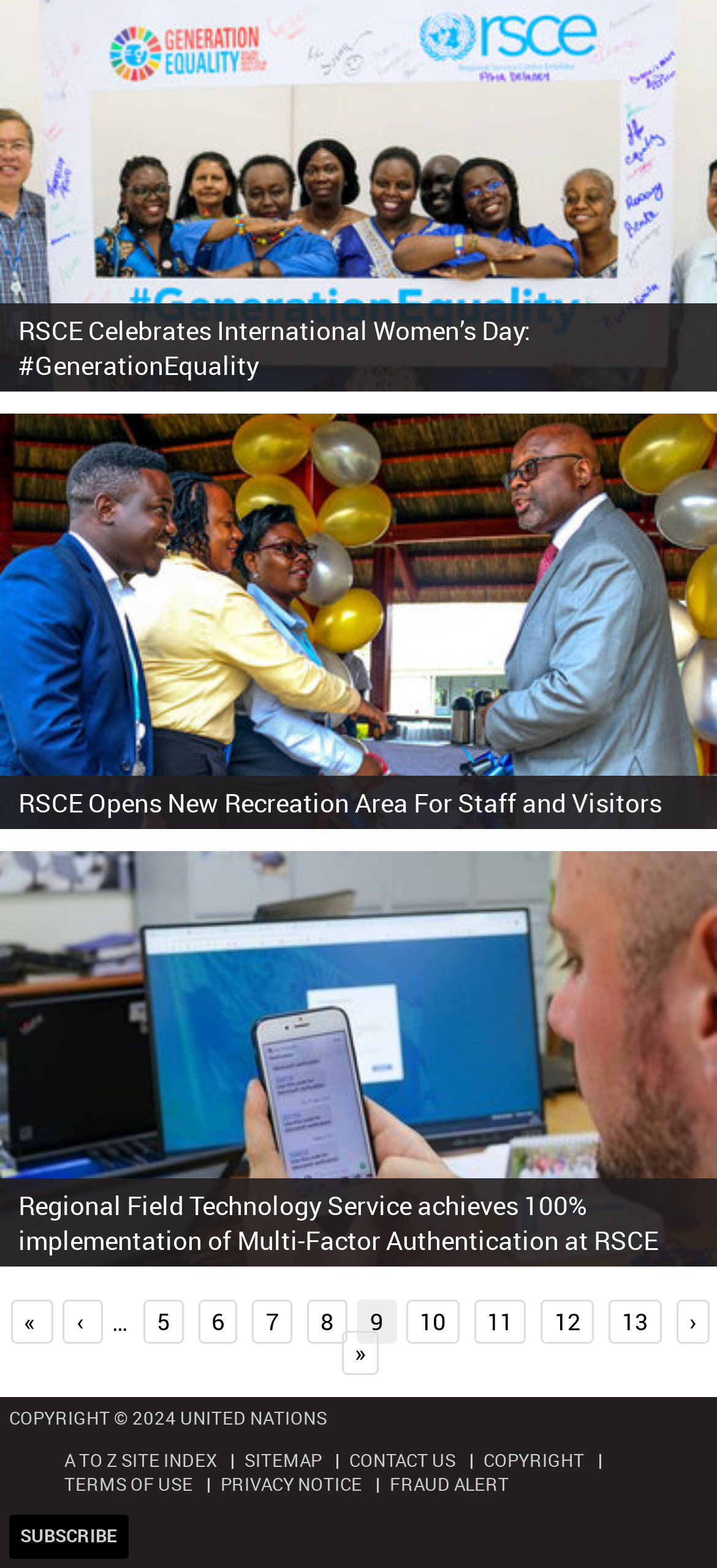Determine the bounding box coordinates of the clickable region to follow the instruction: "Go to page 5".

[0.2, 0.829, 0.255, 0.857]